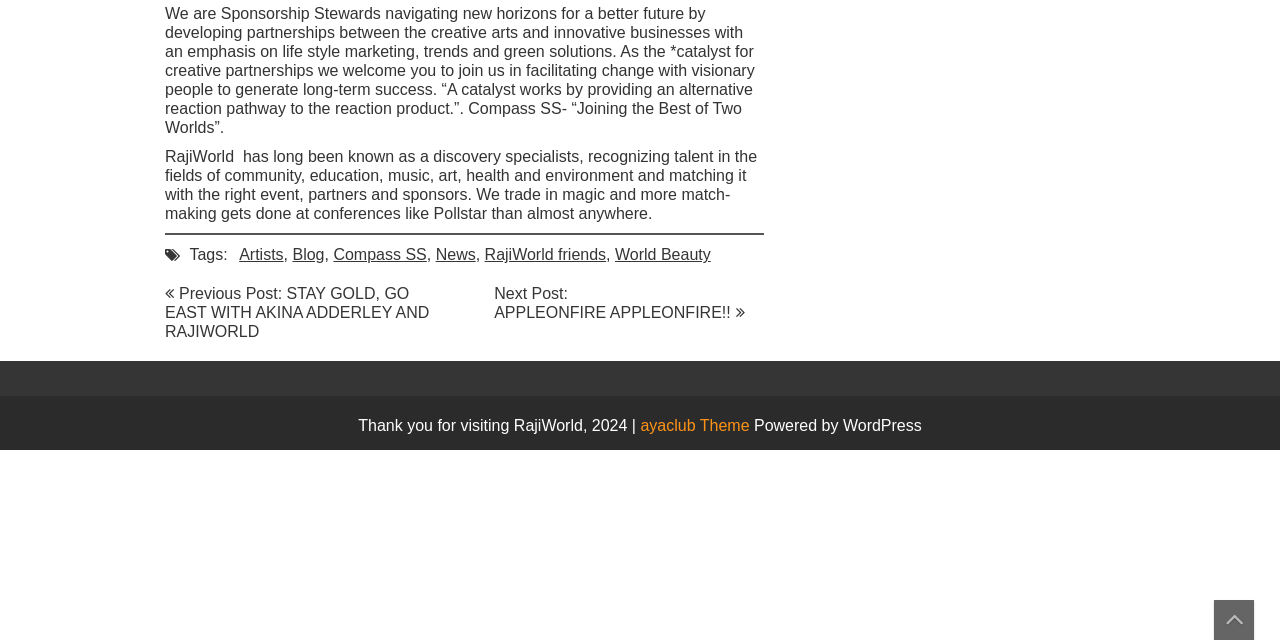Identify the bounding box of the HTML element described here: "Next Post: APPLEONFIRE APPLEONFIRE!!". Provide the coordinates as four float numbers between 0 and 1: [left, top, right, bottom].

[0.386, 0.445, 0.571, 0.504]